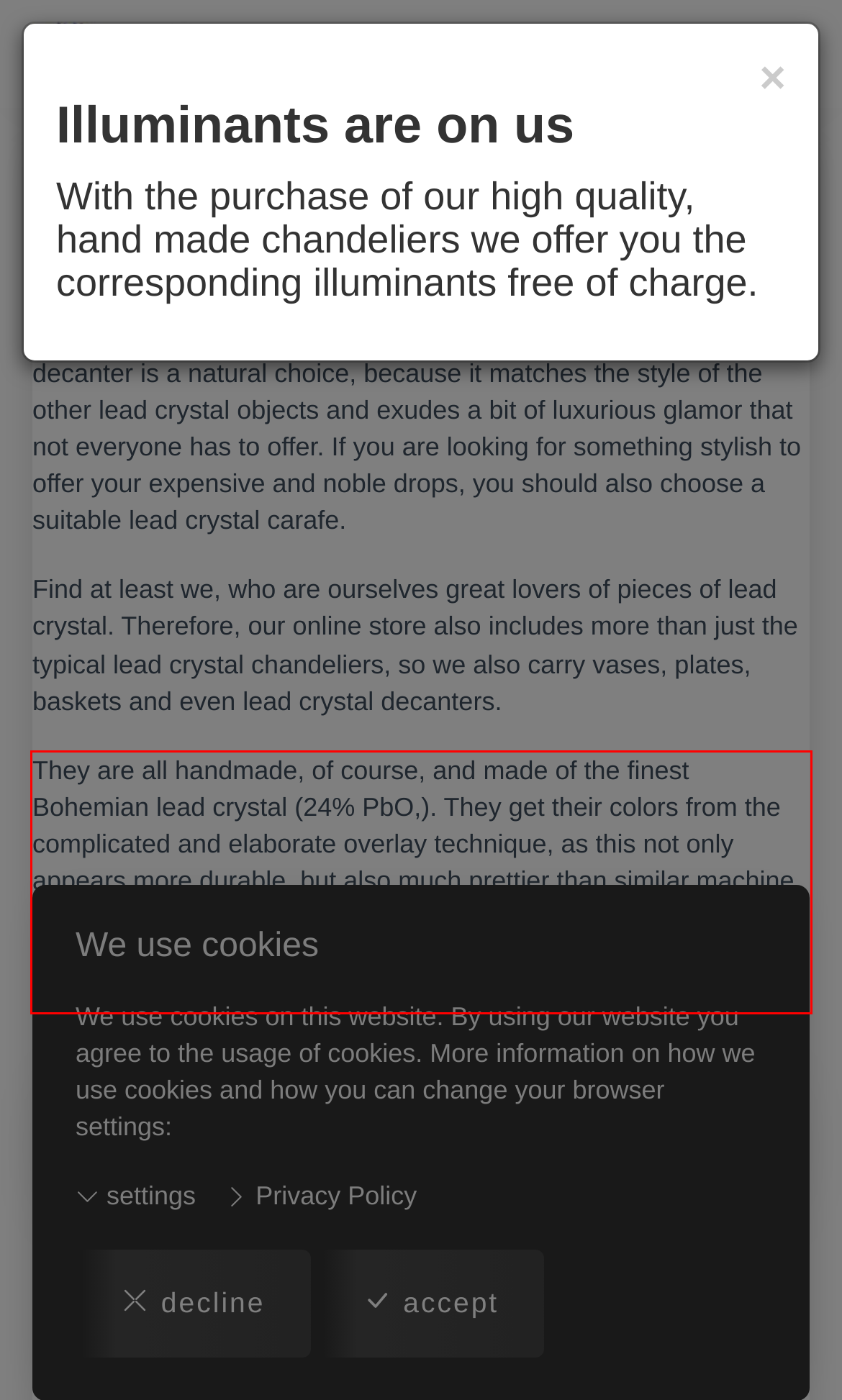Observe the screenshot of the webpage, locate the red bounding box, and extract the text content within it.

They are all handmade, of course, and made of the finest Bohemian lead crystal (24% PbO,). They get their colors from the complicated and elaborate overlay technique, as this not only appears more durable, but also much prettier than similar machine processes in appearance. We like this quality and you probably do too. If so, here you will now find our high quality lead crystal decanters.